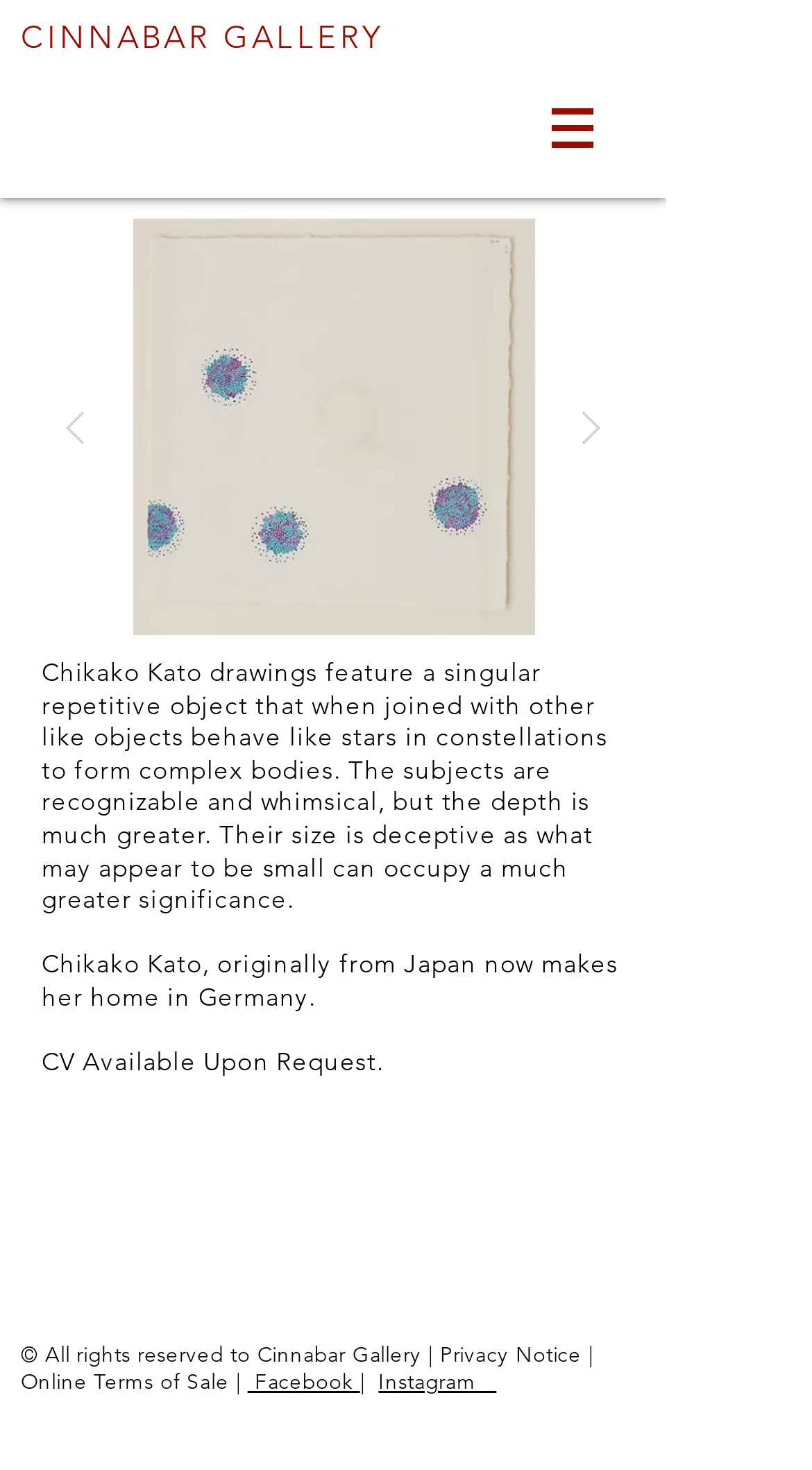Show the bounding box coordinates for the HTML element described as: "Energy".

None